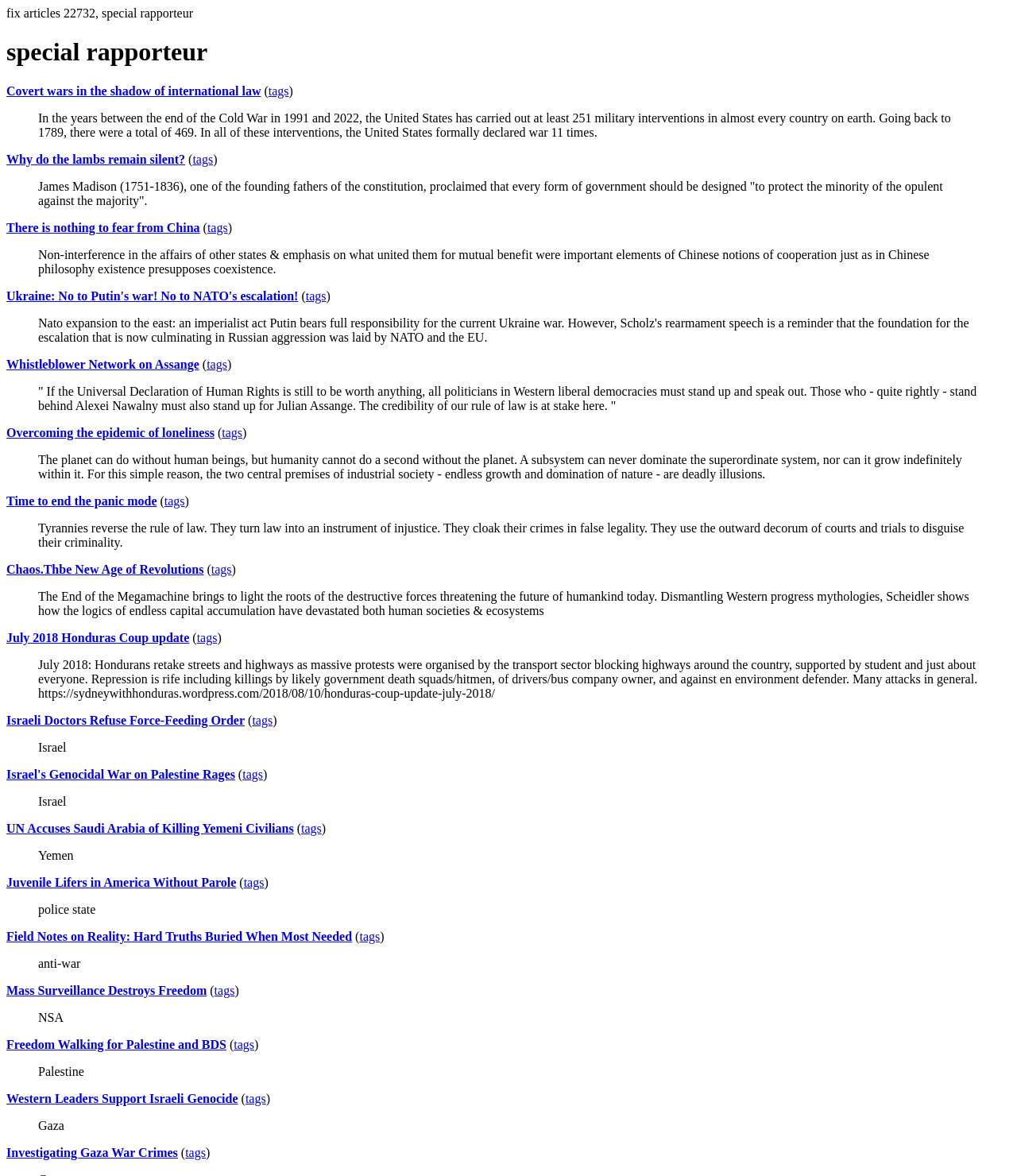Please identify the bounding box coordinates for the region that you need to click to follow this instruction: "Learn about 'The End of the Megamachine'".

[0.038, 0.501, 0.953, 0.525]